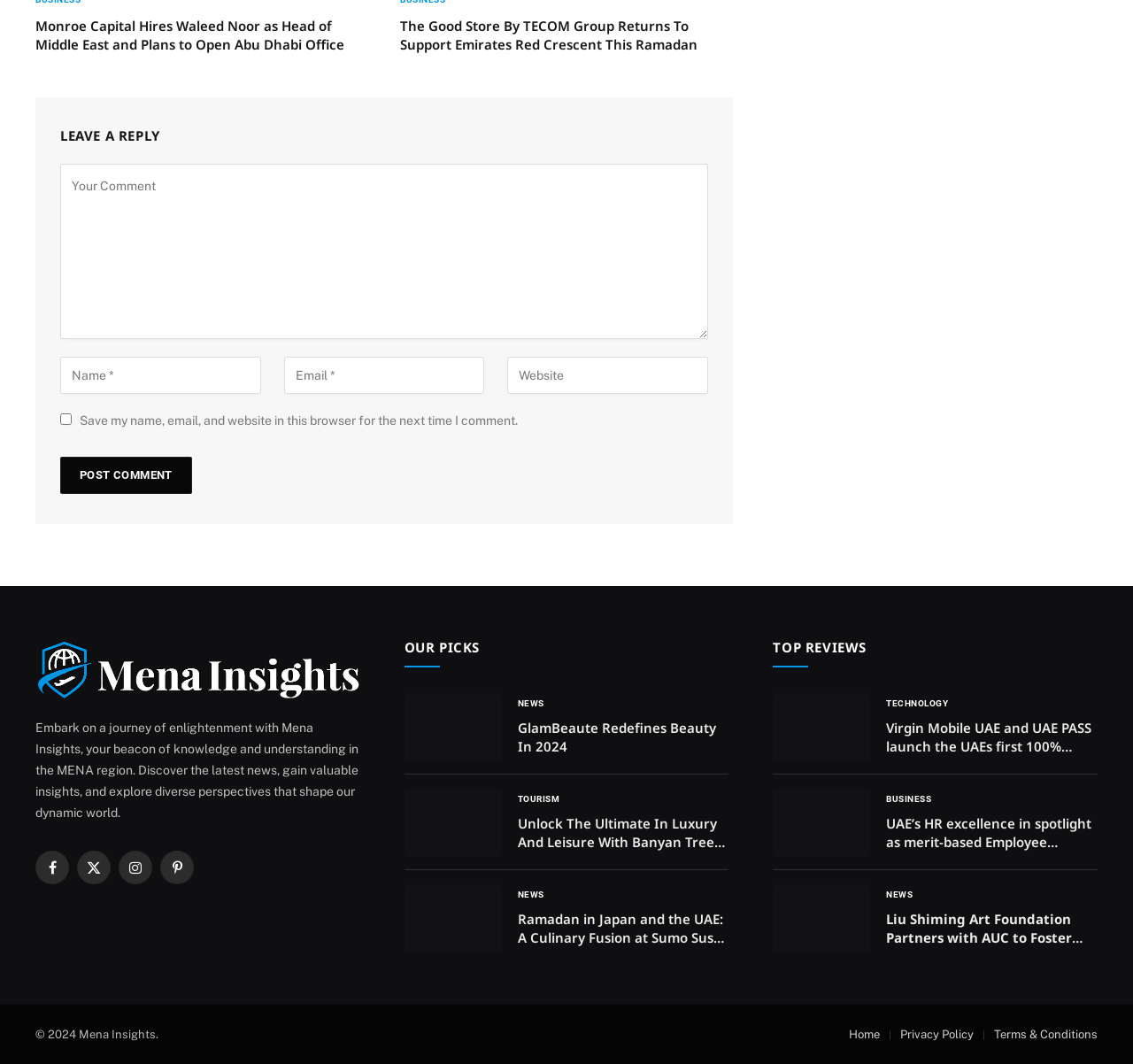Utilize the information from the image to answer the question in detail:
What is the category of the article 'Virgin Mobile UAE and UAE PASS launch the UAEs first 100% digital eSIM onboarding journey'?

I found the article 'Virgin Mobile UAE and UAE PASS launch the UAEs first 100% digital eSIM onboarding journey' under the 'TOP REVIEWS' section, and its category is indicated as 'TECHNOLOGY'.